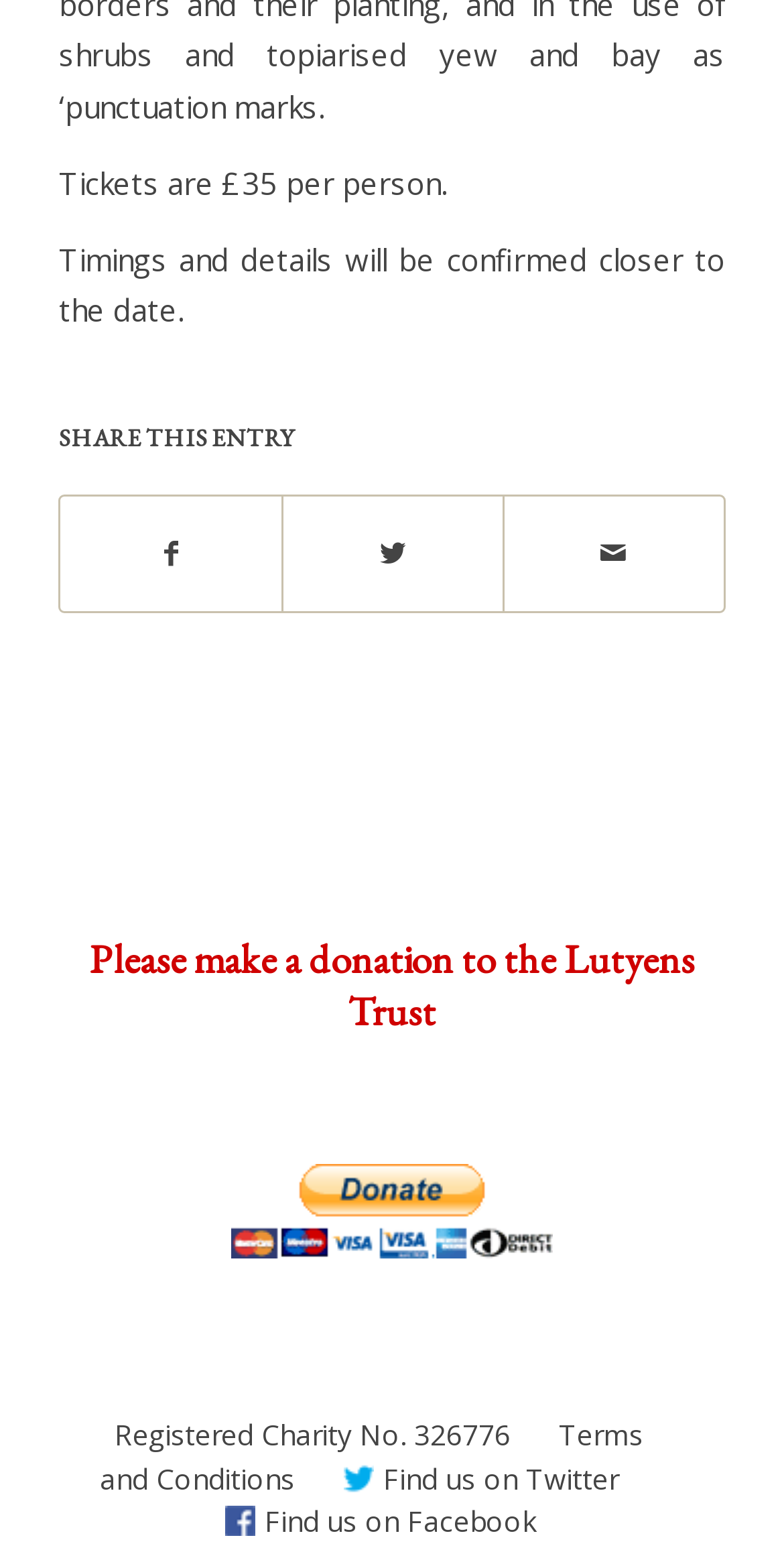Locate the bounding box coordinates of the clickable region to complete the following instruction: "Share by Mail."

[0.643, 0.319, 0.922, 0.392]